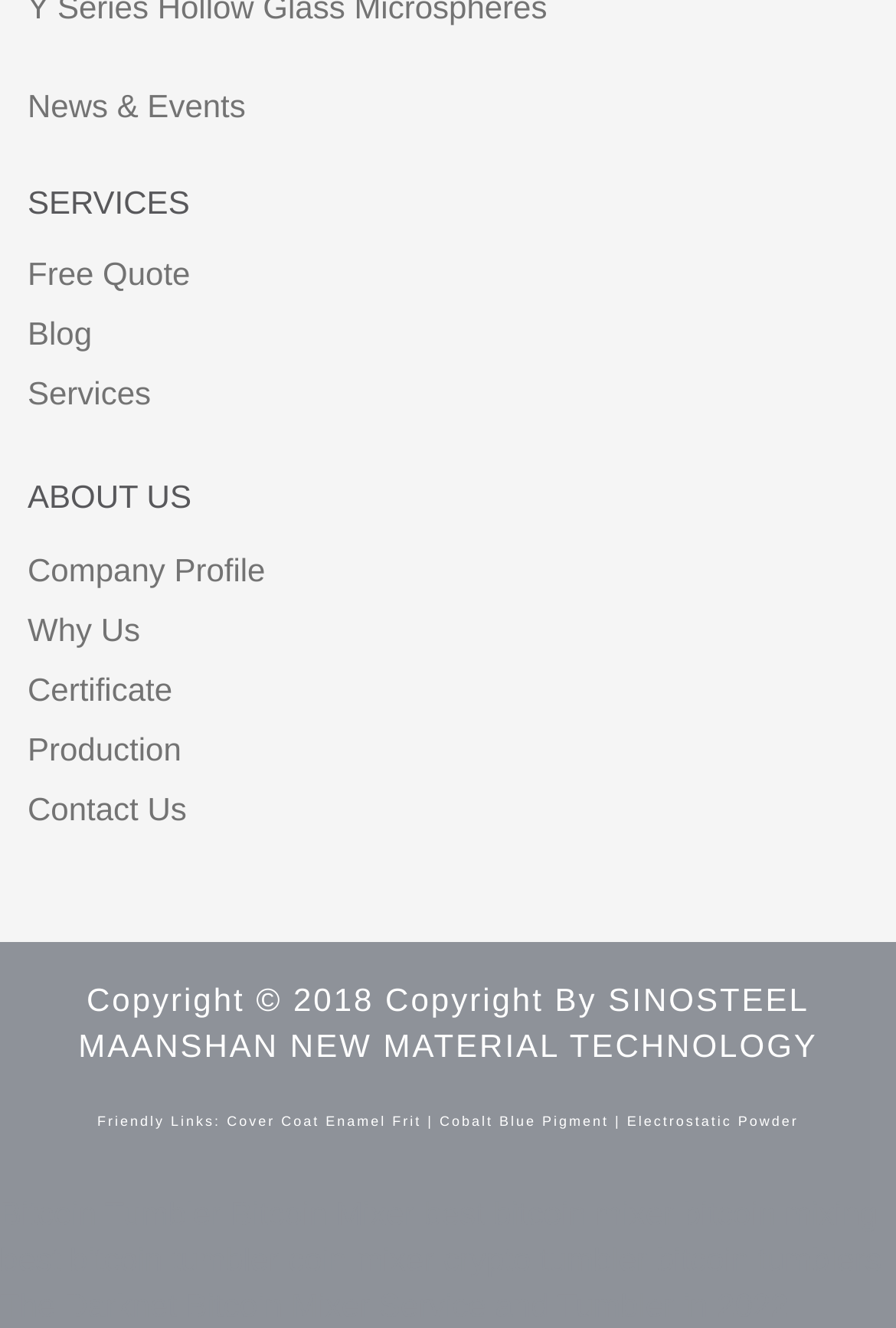What is the company's profile section?
Answer the question with a single word or phrase by looking at the picture.

About Us